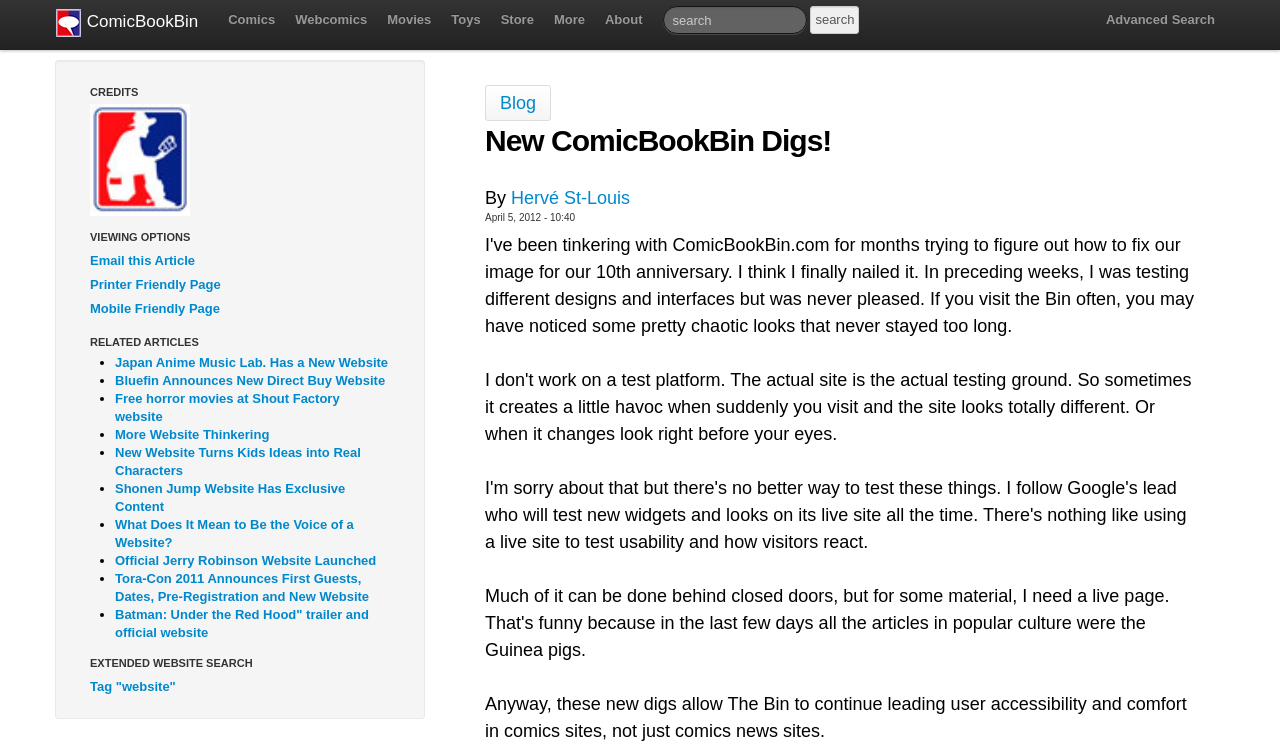How many related articles are listed?
Observe the image and answer the question with a one-word or short phrase response.

10